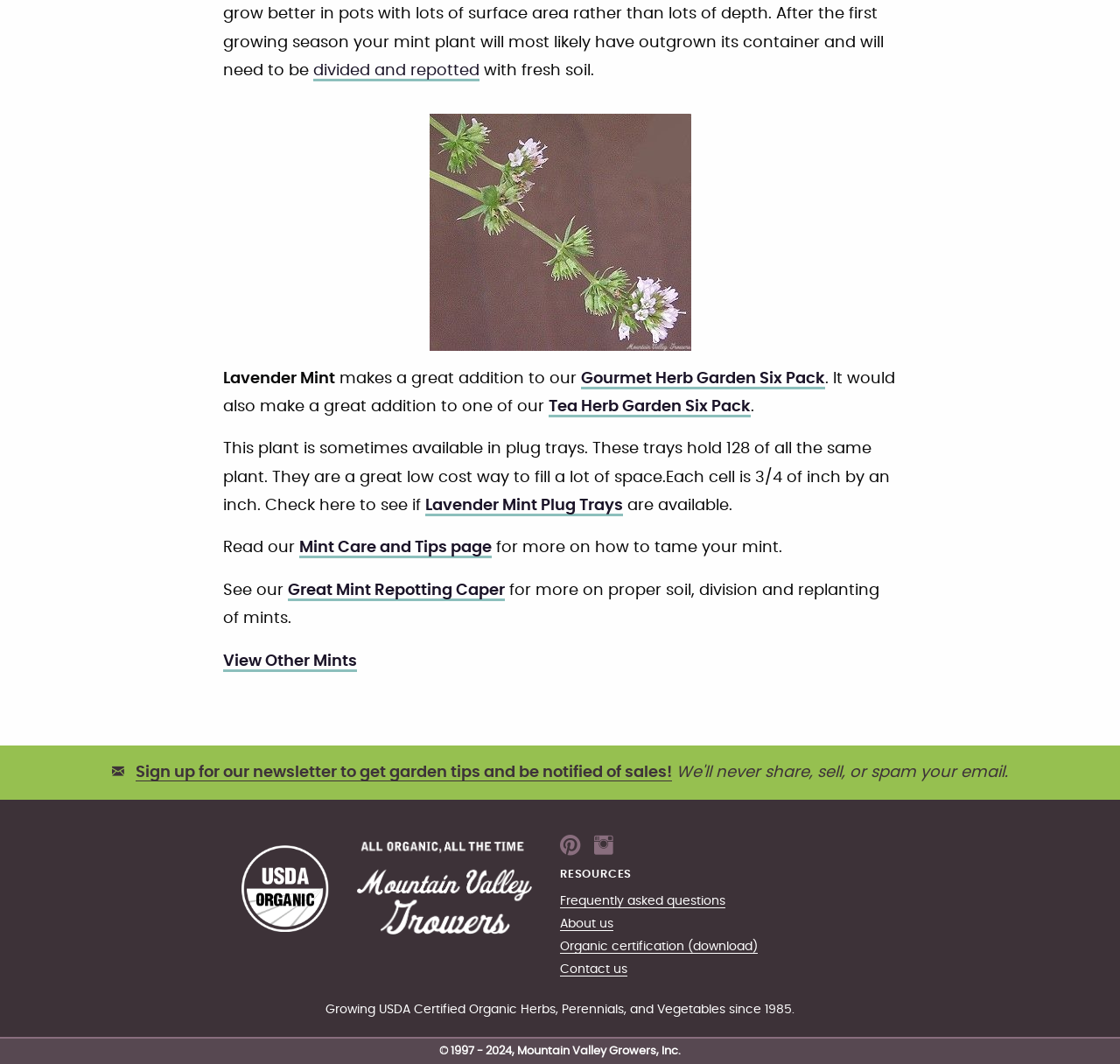What is the certification mentioned on the webpage?
Using the information from the image, answer the question thoroughly.

The webpage displays the USDA certified organic logo, and the image description is 'USDA certified organic logo'. This indicates that the certification mentioned on the webpage is USDA certified organic.